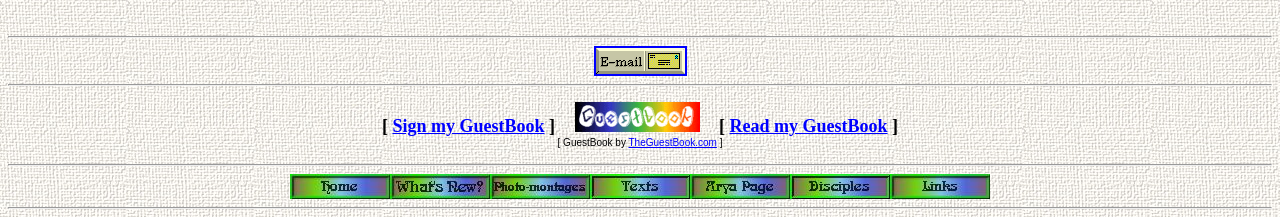Please respond in a single word or phrase: 
What is the purpose of the 'Sign my GuestBook' link?

To sign a guestbook